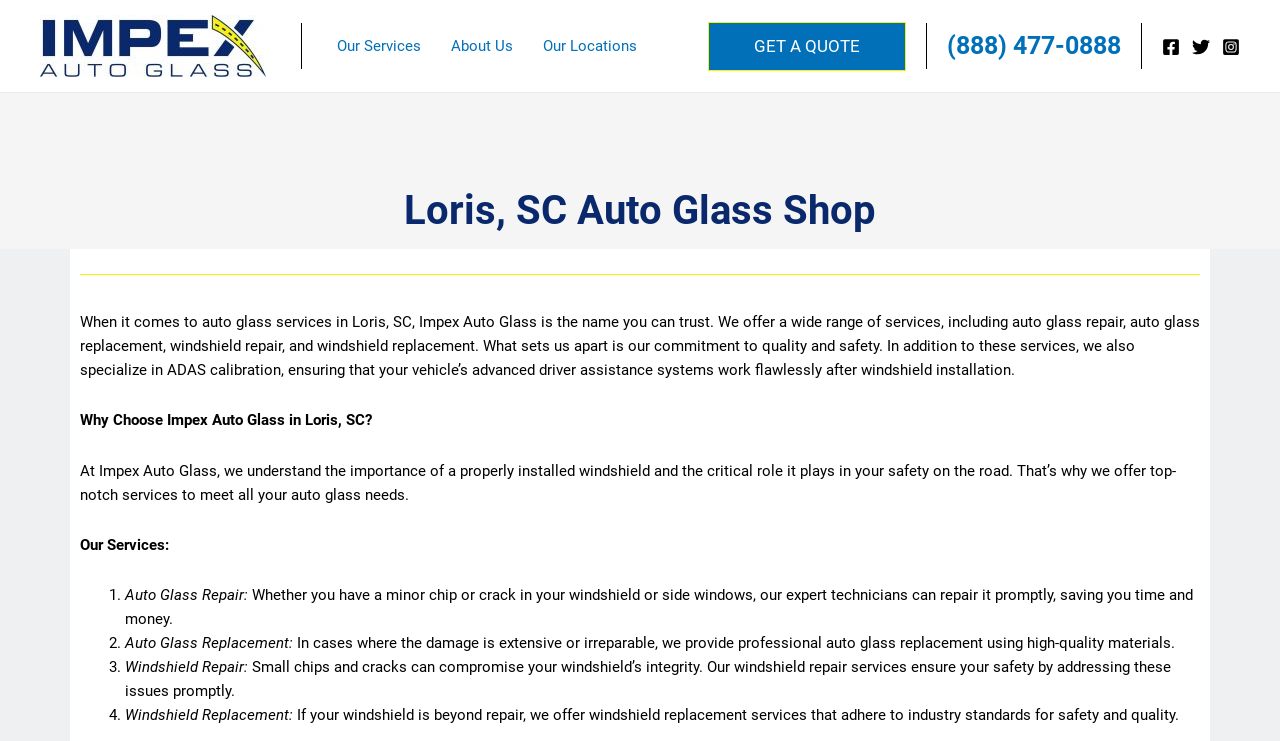Please specify the bounding box coordinates of the clickable region necessary for completing the following instruction: "Learn more about auto glass services". The coordinates must consist of four float numbers between 0 and 1, i.e., [left, top, right, bottom].

[0.062, 0.723, 0.132, 0.747]